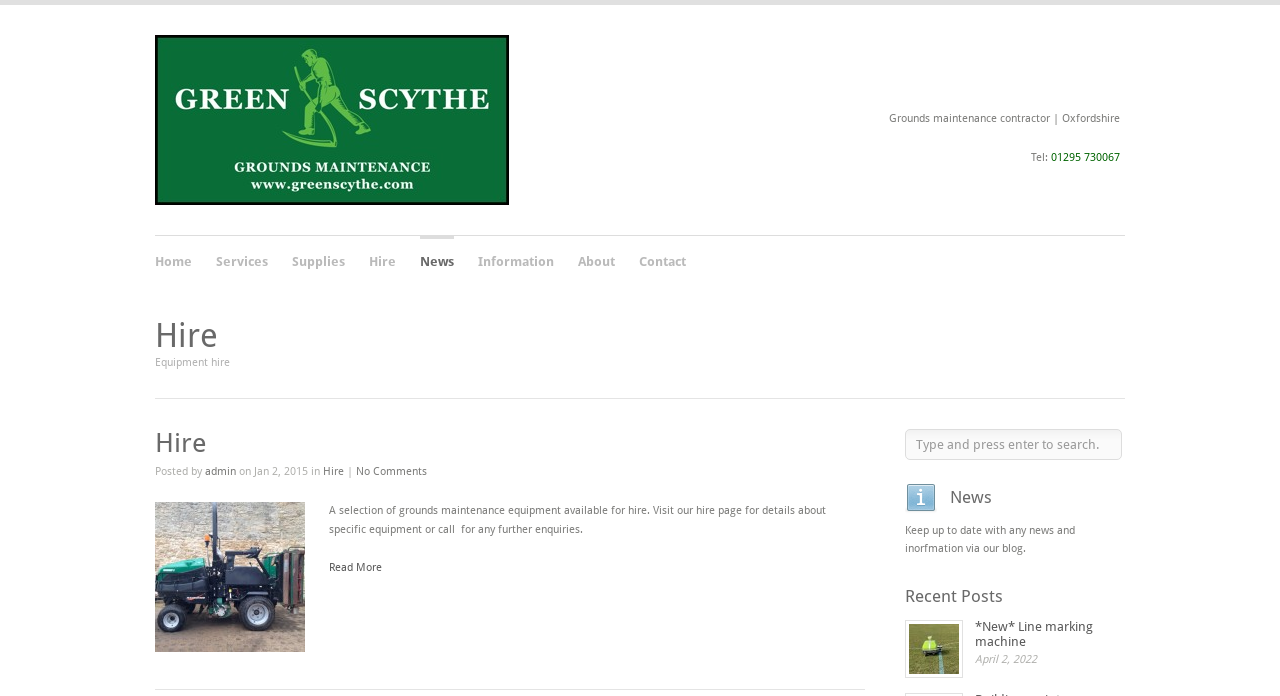Locate the bounding box coordinates of the clickable region necessary to complete the following instruction: "Click the 'Home' link". Provide the coordinates in the format of four float numbers between 0 and 1, i.e., [left, top, right, bottom].

[0.121, 0.339, 0.15, 0.408]